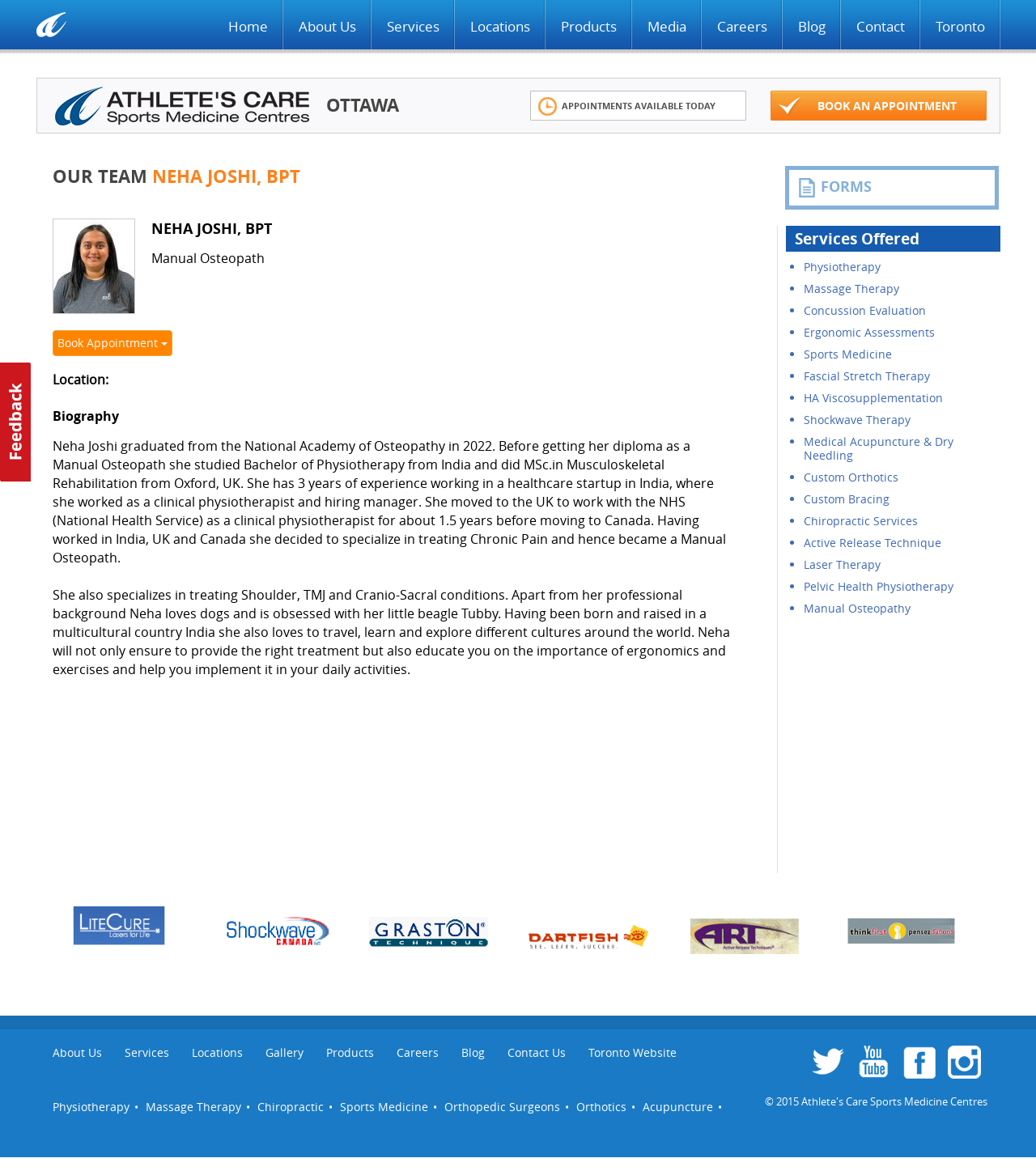Kindly provide the bounding box coordinates of the section you need to click on to fulfill the given instruction: "Click on the 'Book Appointment' button".

[0.05, 0.282, 0.166, 0.304]